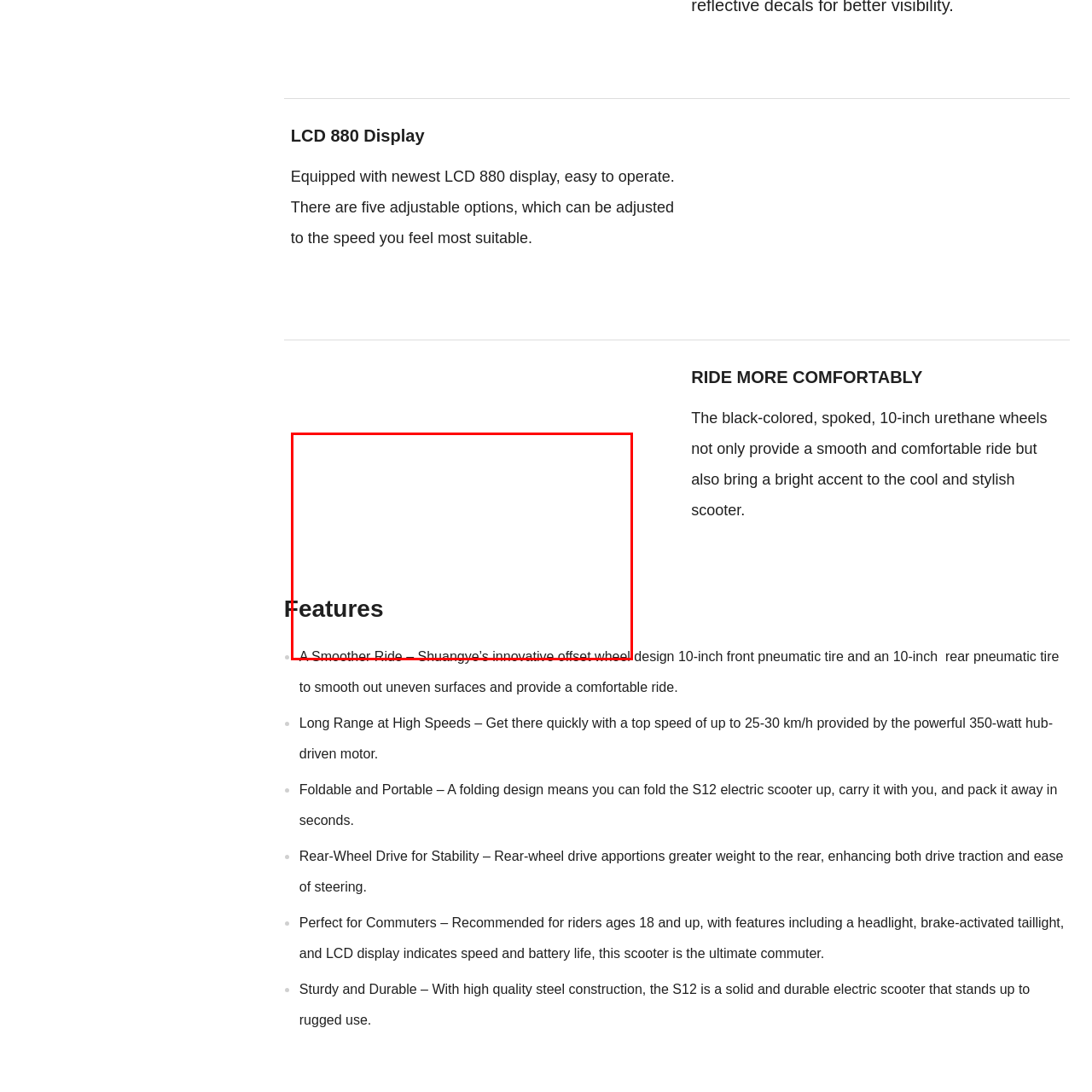Observe the visual content surrounded by a red rectangle, Who is the target audience for this e-scooter? Respond using just one word or a short phrase.

Casual riders and commuters